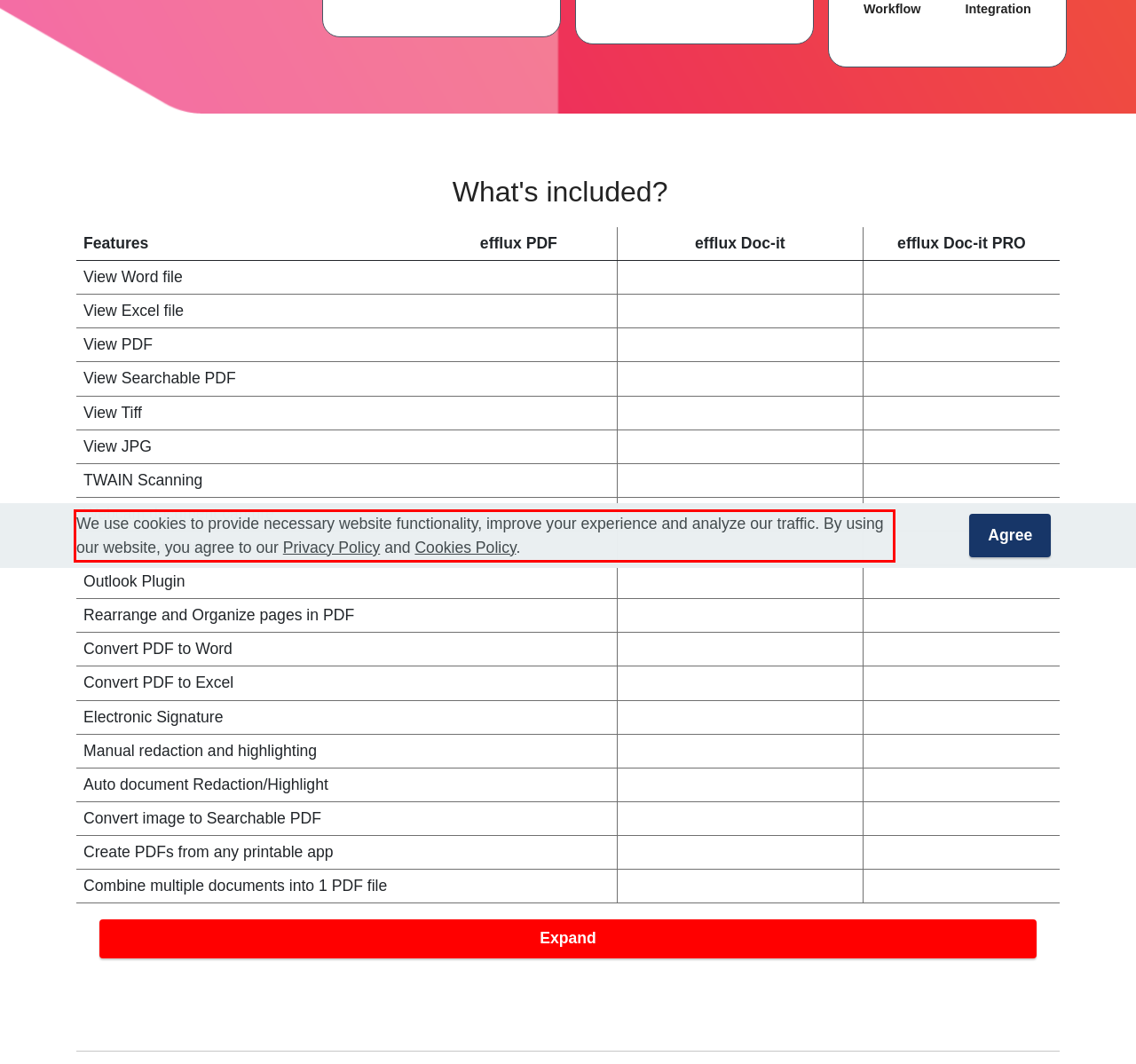The screenshot you have been given contains a UI element surrounded by a red rectangle. Use OCR to read and extract the text inside this red rectangle.

We use cookies to provide necessary website functionality, improve your experience and analyze our traffic. By using our website, you agree to our Privacy Policy and Cookies Policy.